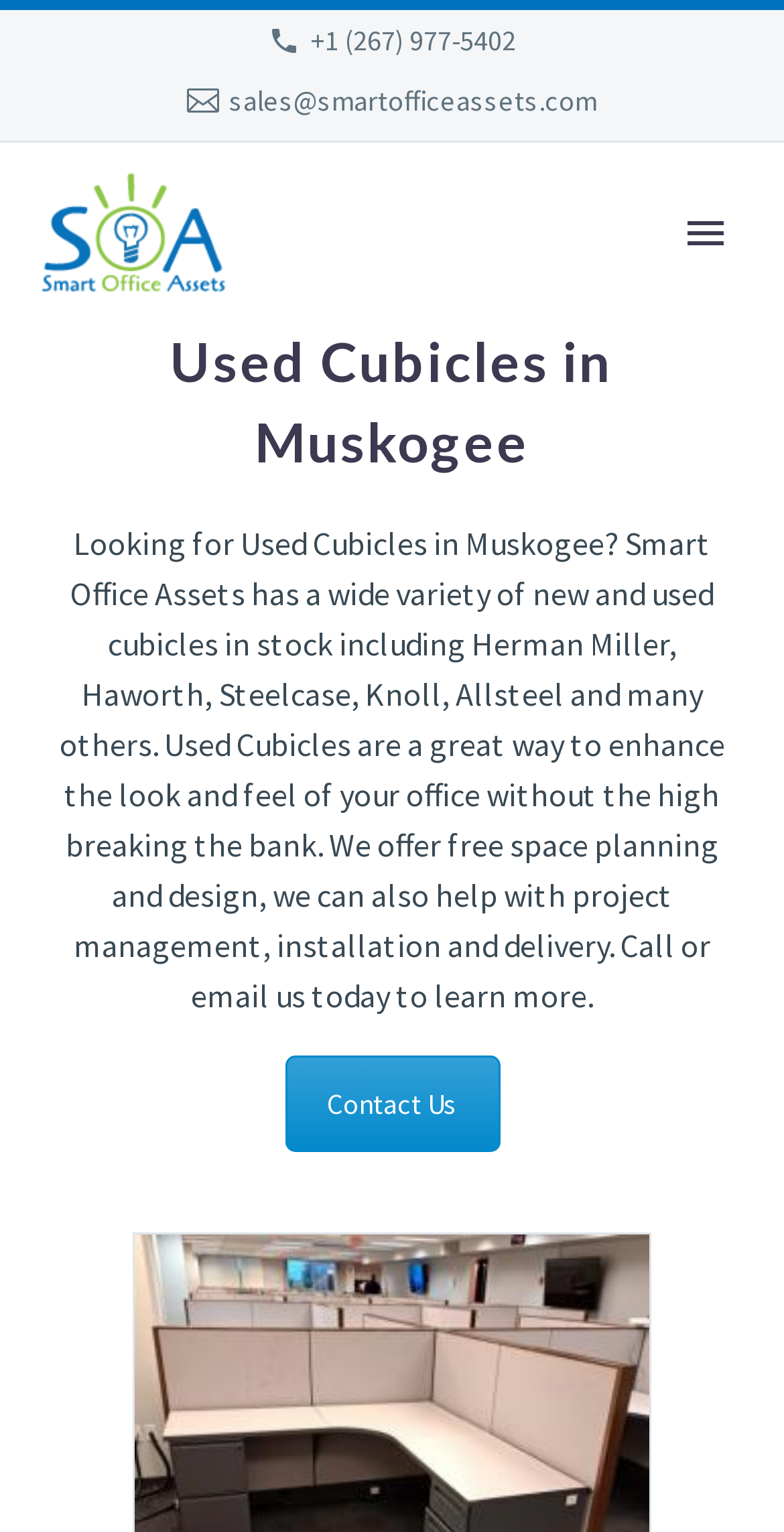Analyze the image and give a detailed response to the question:
What service does the company offer for free?

According to the text on the webpage, the company offers free space planning and design services, in addition to selling used office furniture and providing project management, installation, and delivery services.